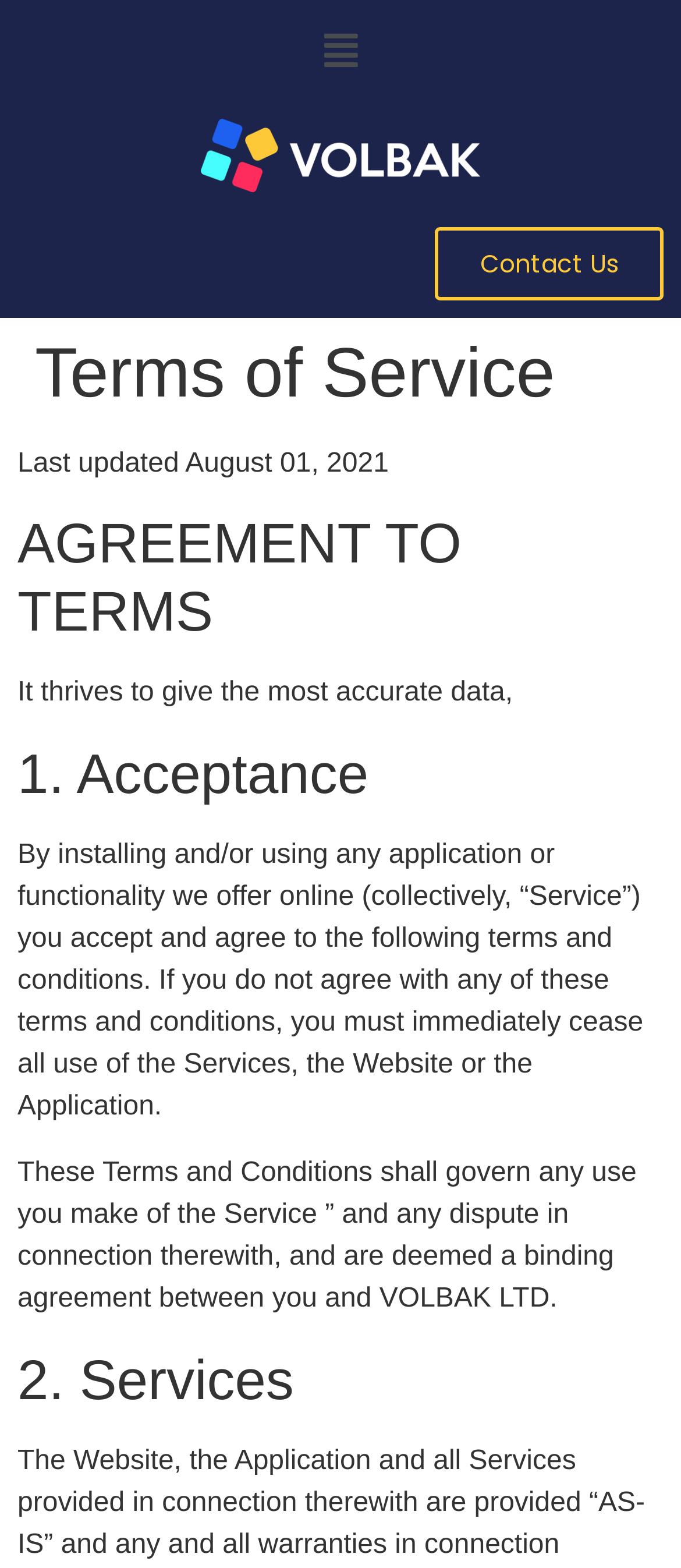Use a single word or phrase to answer the question:
What is the last updated date of the terms?

August 01, 2021